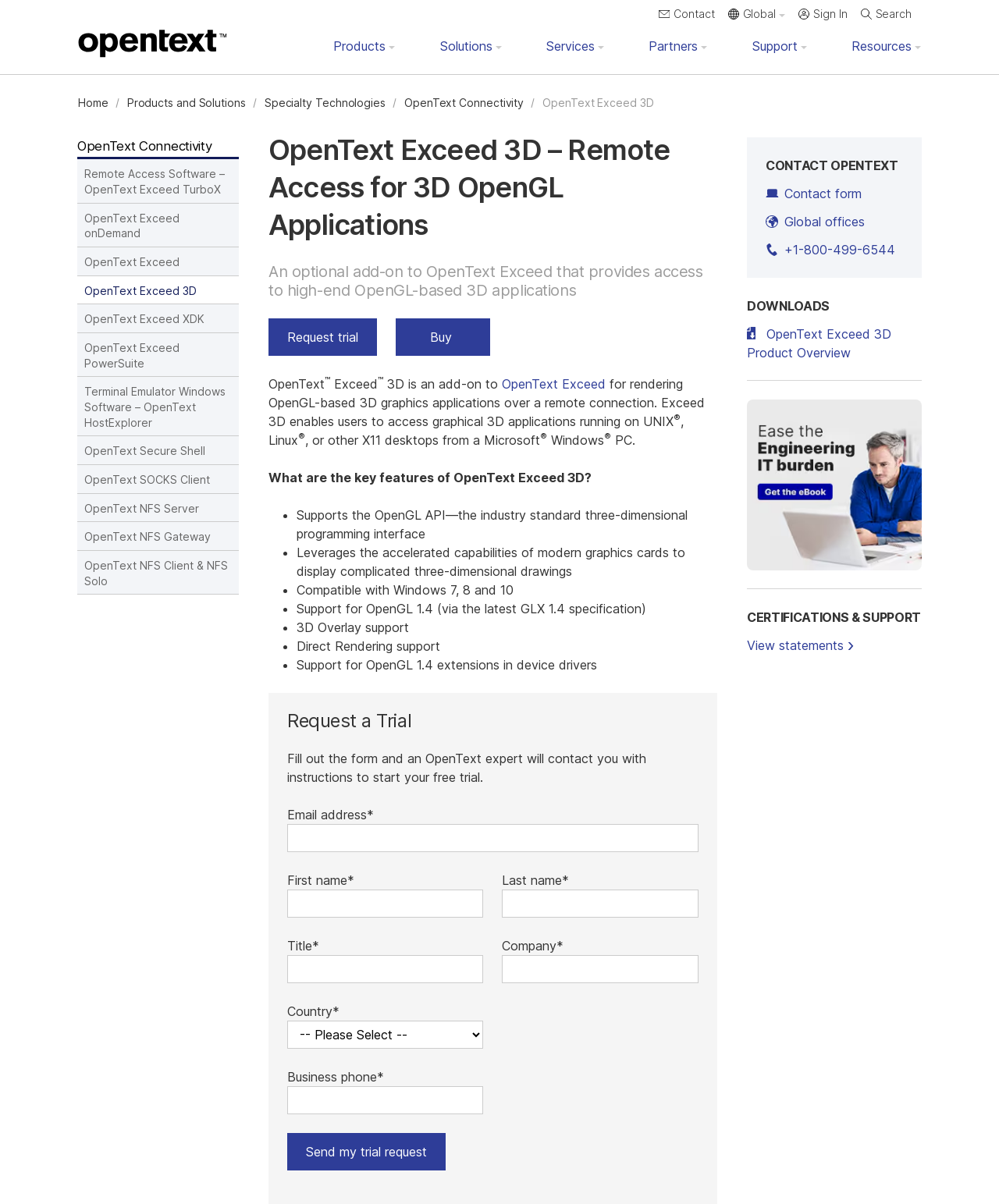Determine the bounding box coordinates of the clickable region to follow the instruction: "Click on the 'Products' link".

[0.324, 0.03, 0.396, 0.062]